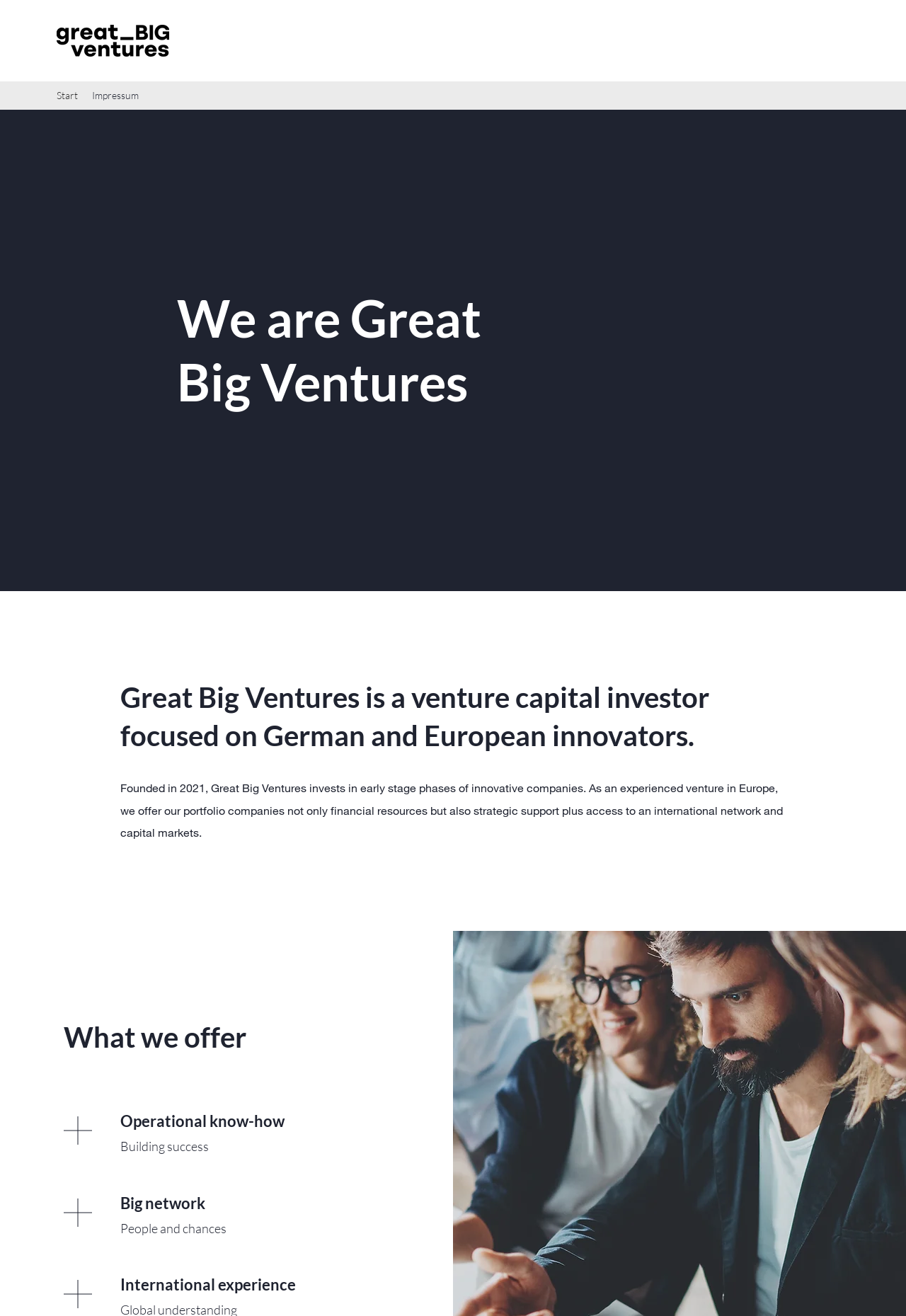Answer the question below with a single word or a brief phrase: 
What kind of companies does Great Big Ventures invest in?

Innovative companies